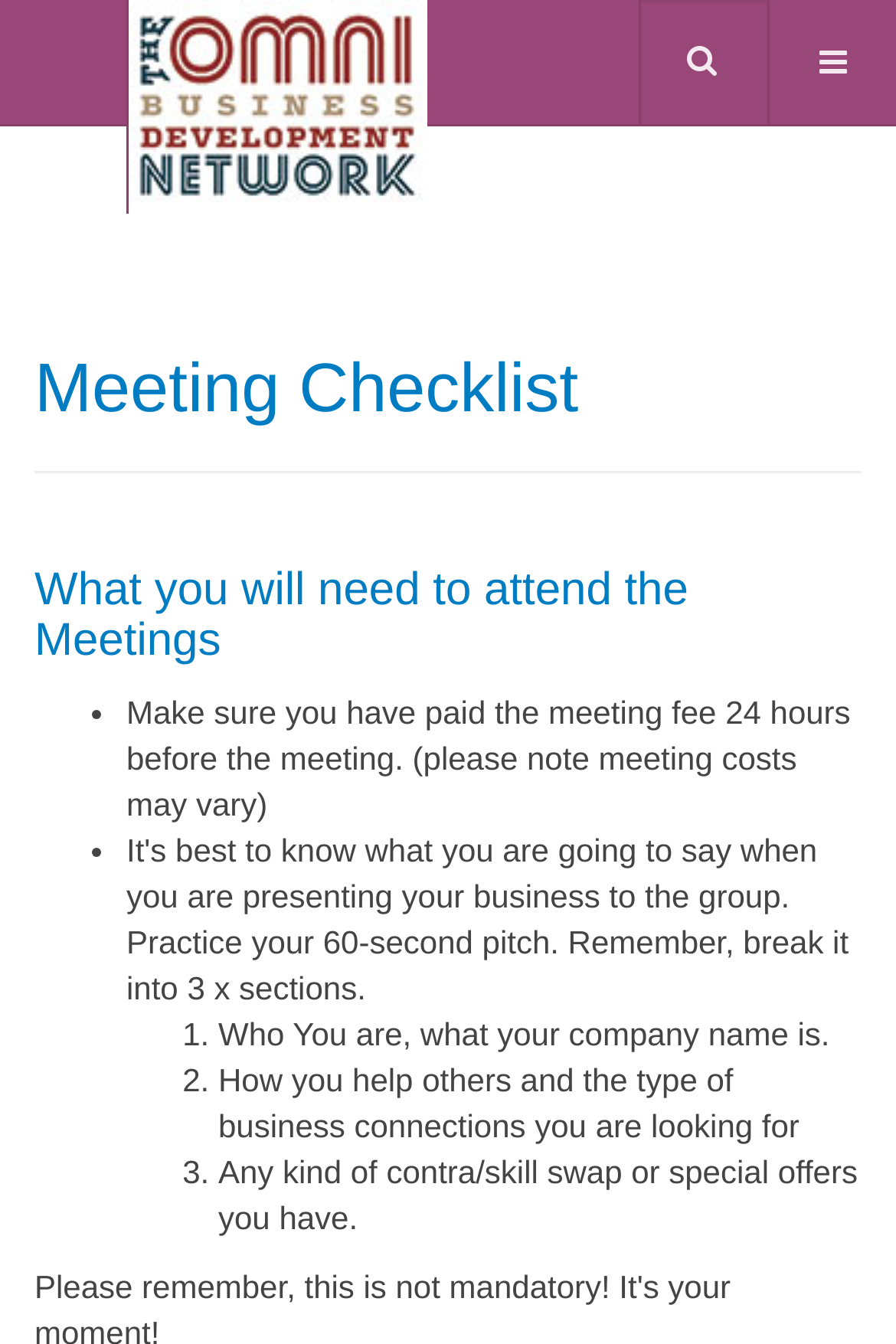What is the second thing to prepare for the meeting?
Based on the screenshot, respond with a single word or phrase.

Company name and business connections